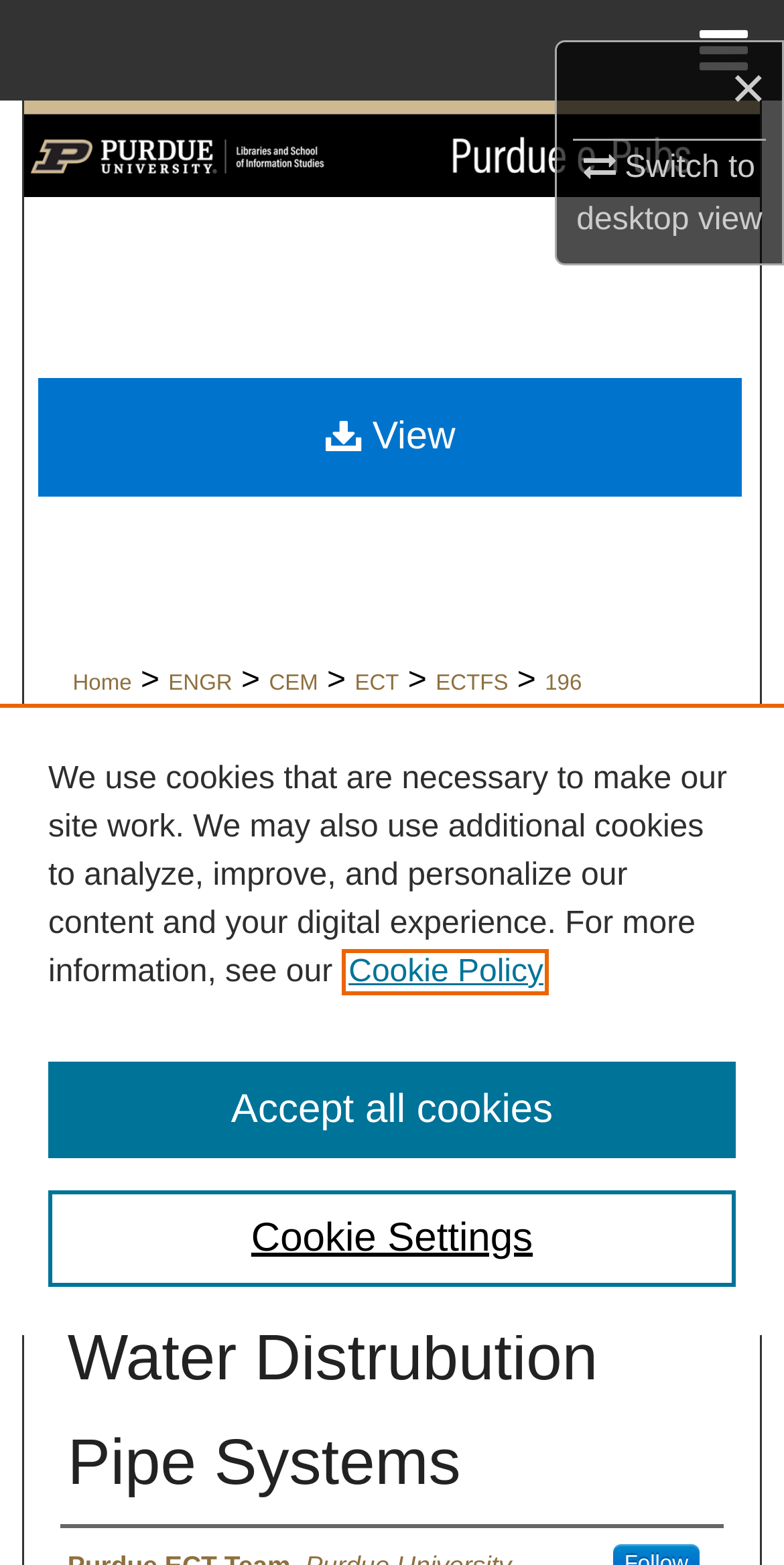What is the name of the network mentioned on the webpage?
Refer to the image and answer the question using a single word or phrase.

DC Network Digital Commons Network